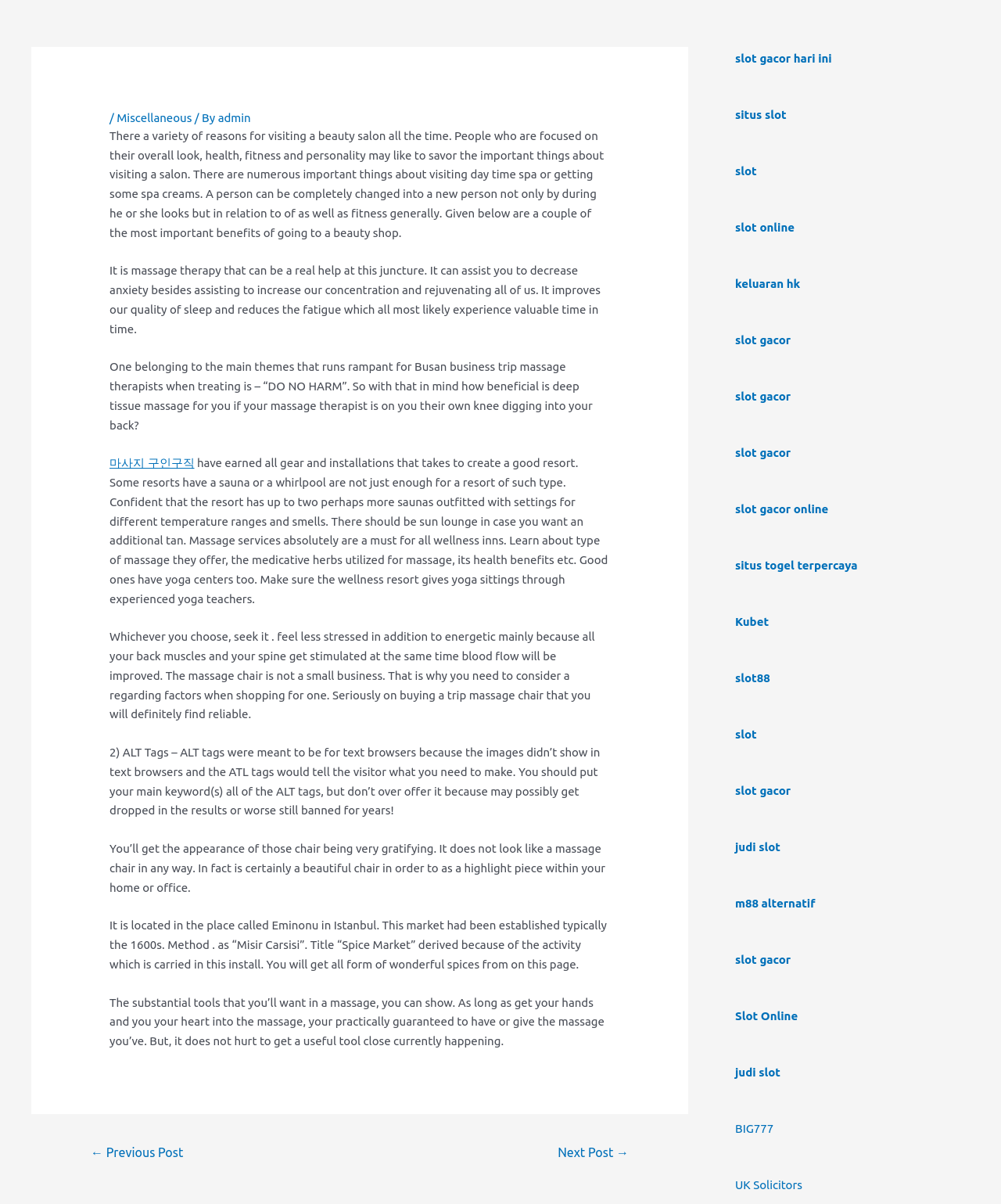Please determine the bounding box coordinates for the UI element described as: "Opinion".

None